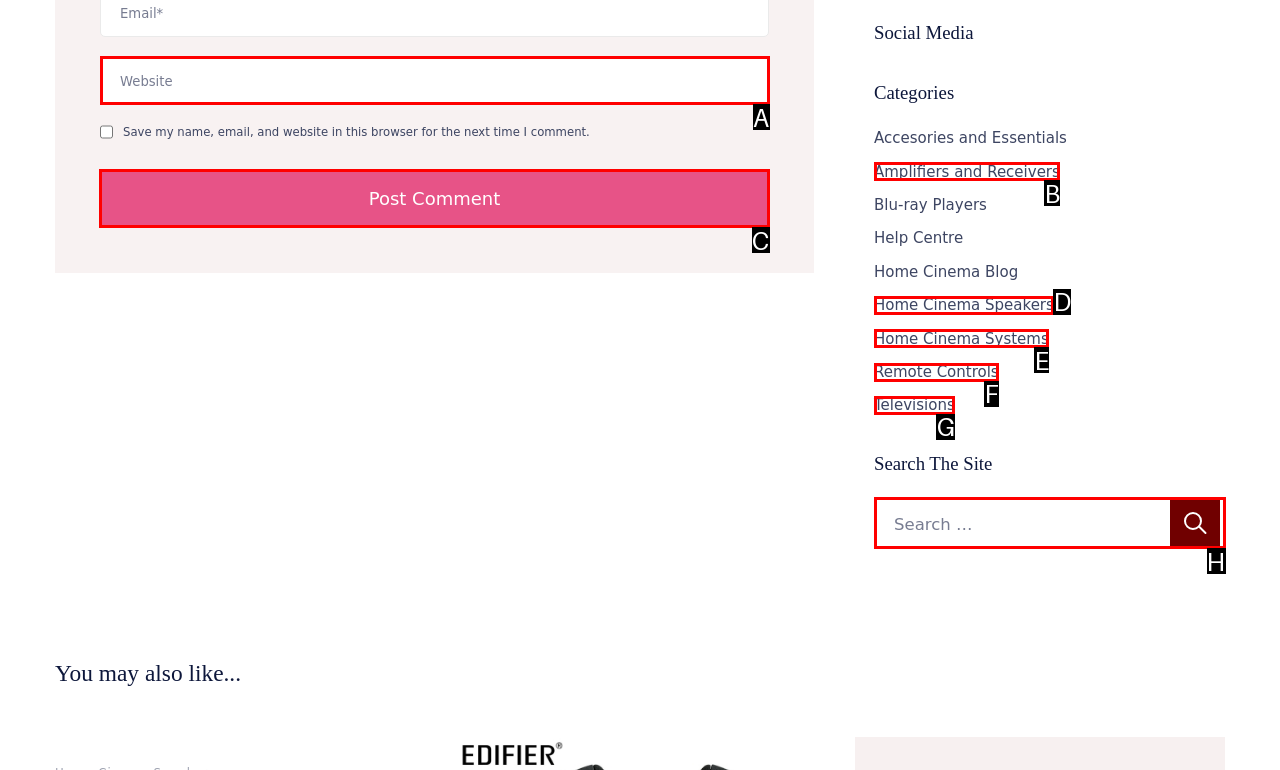Determine which HTML element to click on in order to complete the action: Read disclaimer.
Reply with the letter of the selected option.

None